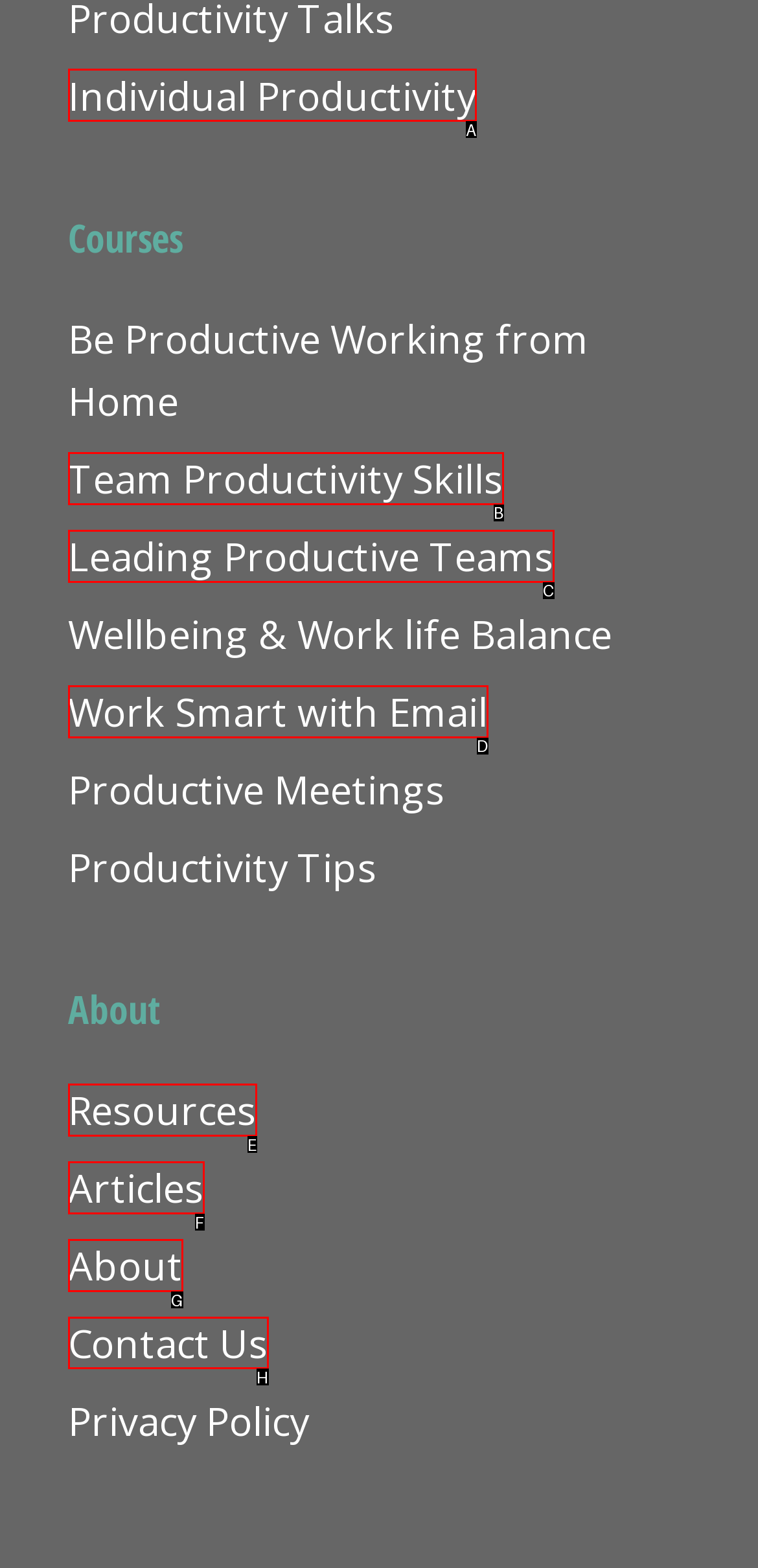Identify the HTML element to click to execute this task: Contact us for more information Respond with the letter corresponding to the proper option.

H